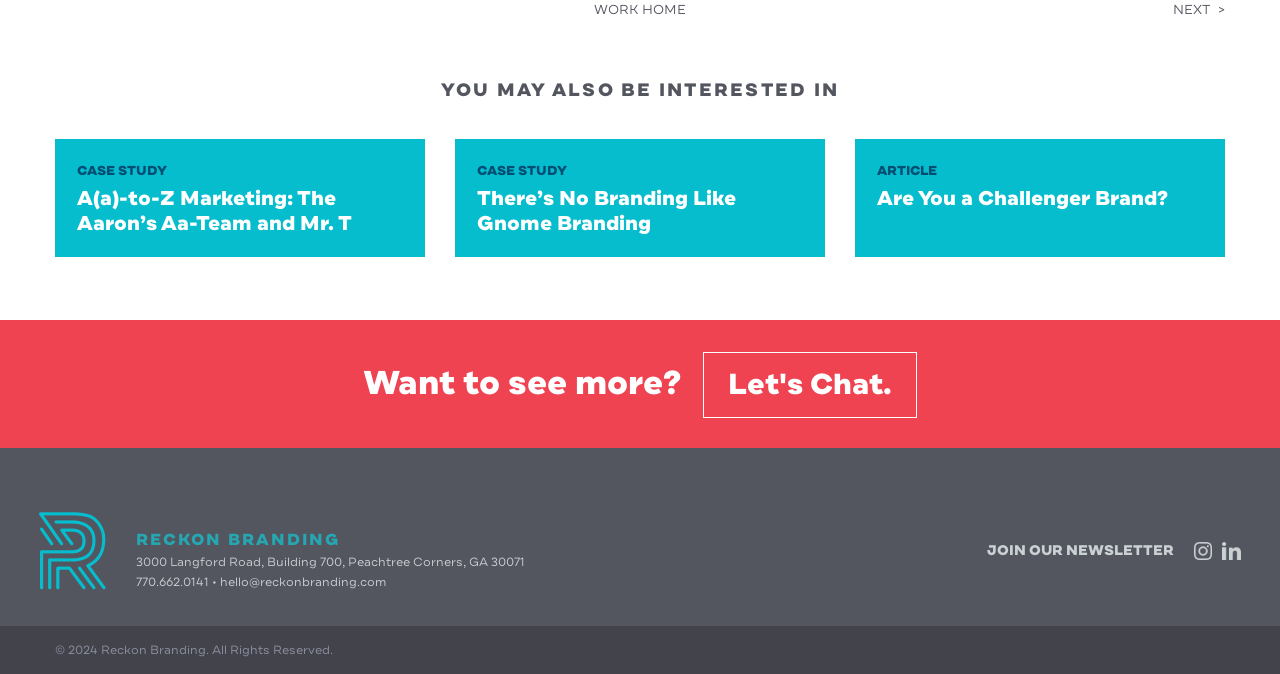Provide the bounding box coordinates of the HTML element this sentence describes: "JOIN OUR NEWSLETTER". The bounding box coordinates consist of four float numbers between 0 and 1, i.e., [left, top, right, bottom].

[0.771, 0.803, 0.917, 0.831]